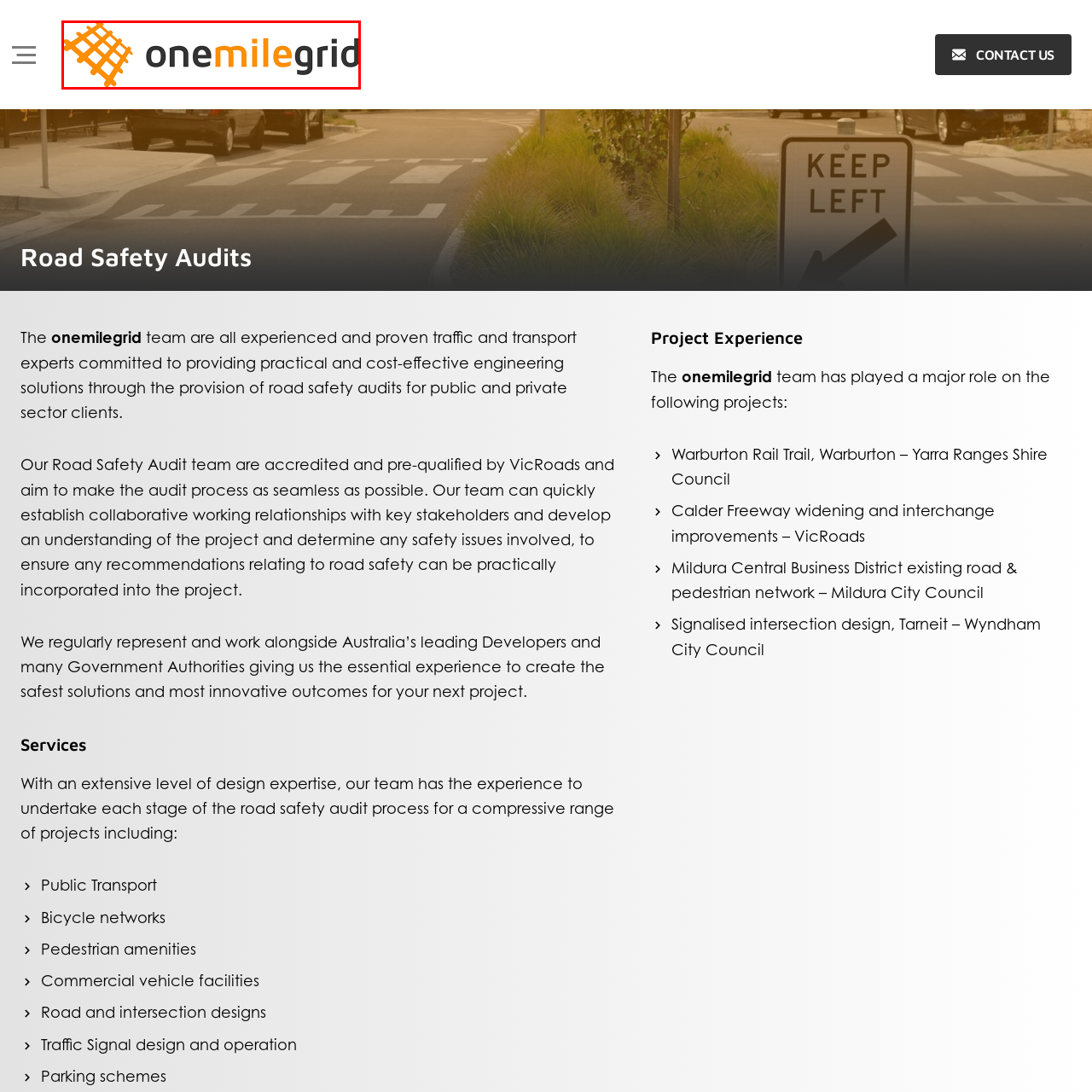Inspect the image surrounded by the red outline and respond to the question with a brief word or phrase:
What type of clients does the company serve?

Governmental authorities and private sector developers